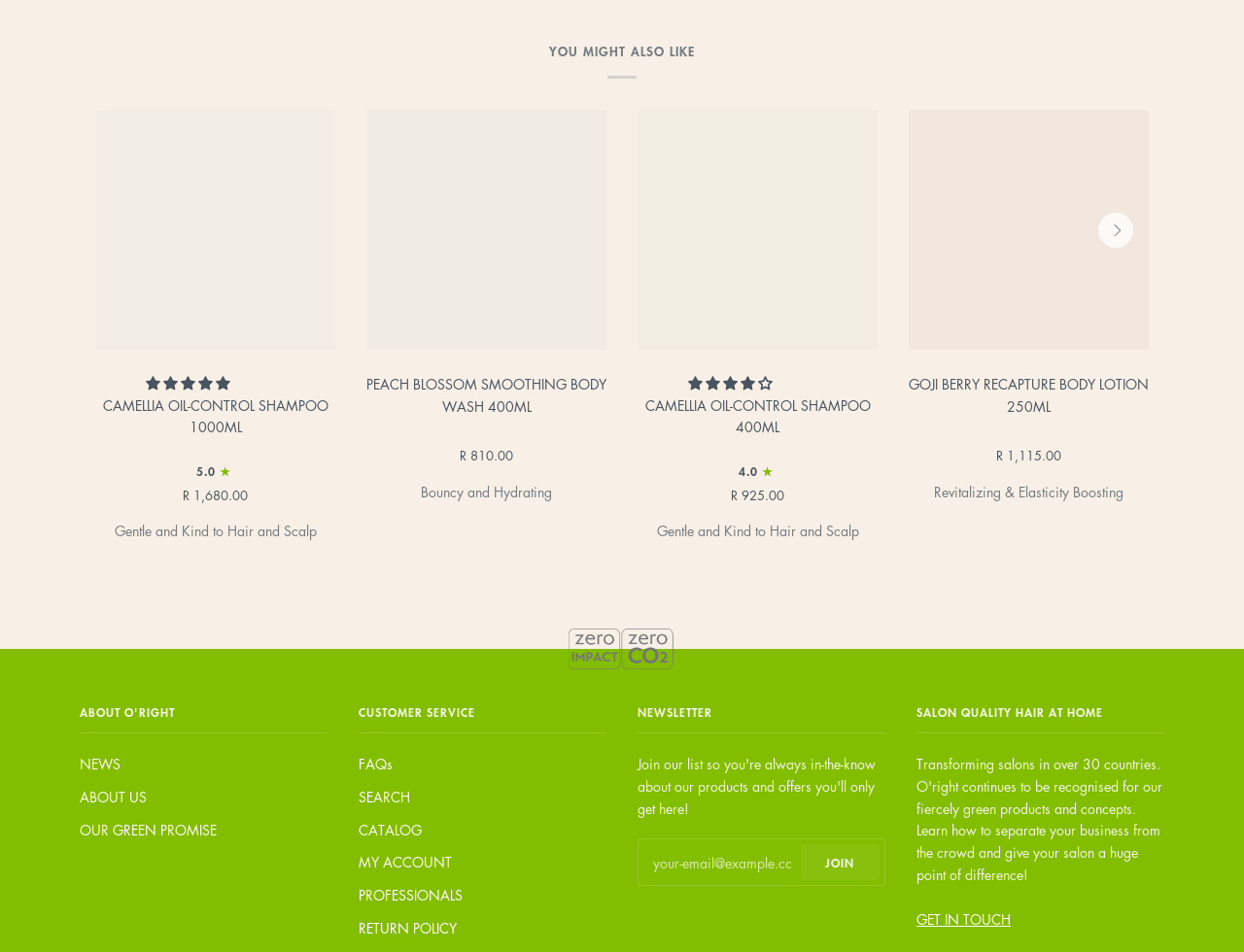What is the theme of the products listed on the webpage?
Look at the image and answer the question using a single word or phrase.

Hair and body care